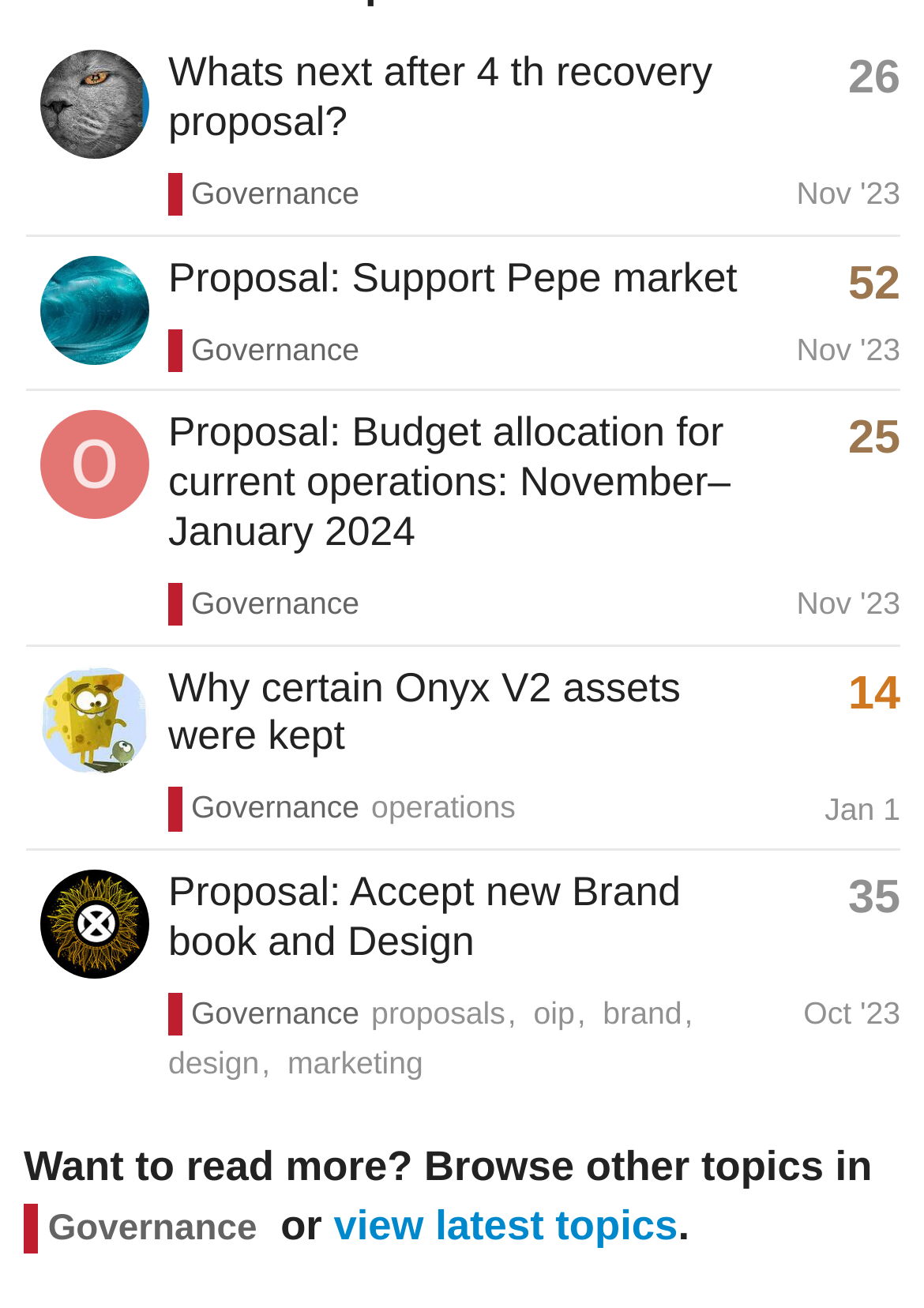Find the bounding box coordinates of the element you need to click on to perform this action: 'Check the topic 'Why certain Onyx V2 assets were kept''. The coordinates should be represented by four float values between 0 and 1, in the format [left, top, right, bottom].

[0.182, 0.506, 0.737, 0.58]